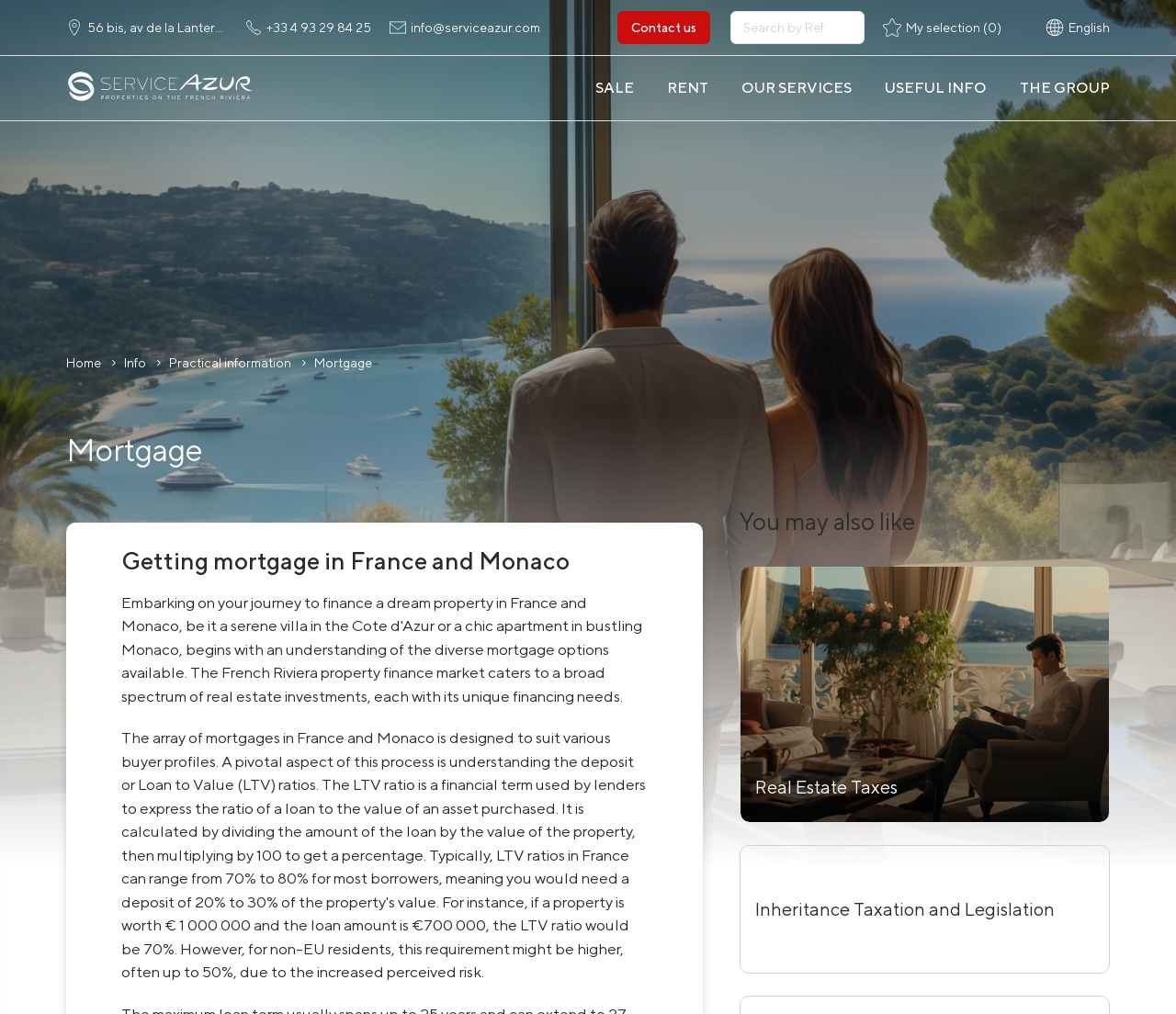What is the phone number of the contact?
From the screenshot, supply a one-word or short-phrase answer.

+33 4 93 29 84 25